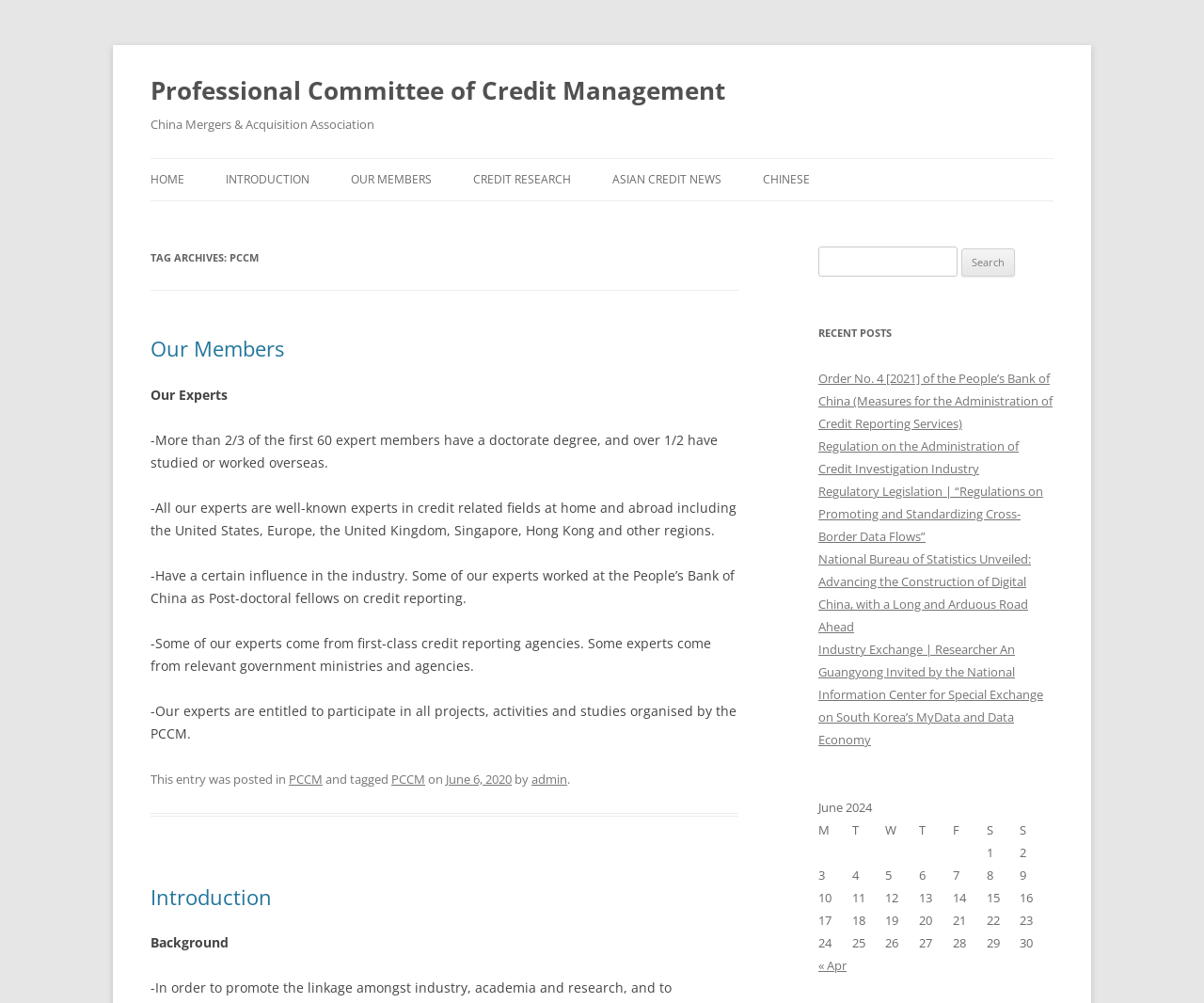What is the purpose of the table at the bottom of the webpage?
Please give a detailed answer to the question using the information shown in the image.

The table at the bottom of the webpage is labeled 'June 2024' and contains a grid of days, suggesting that its purpose is to display a calendar for the month of June 2024.